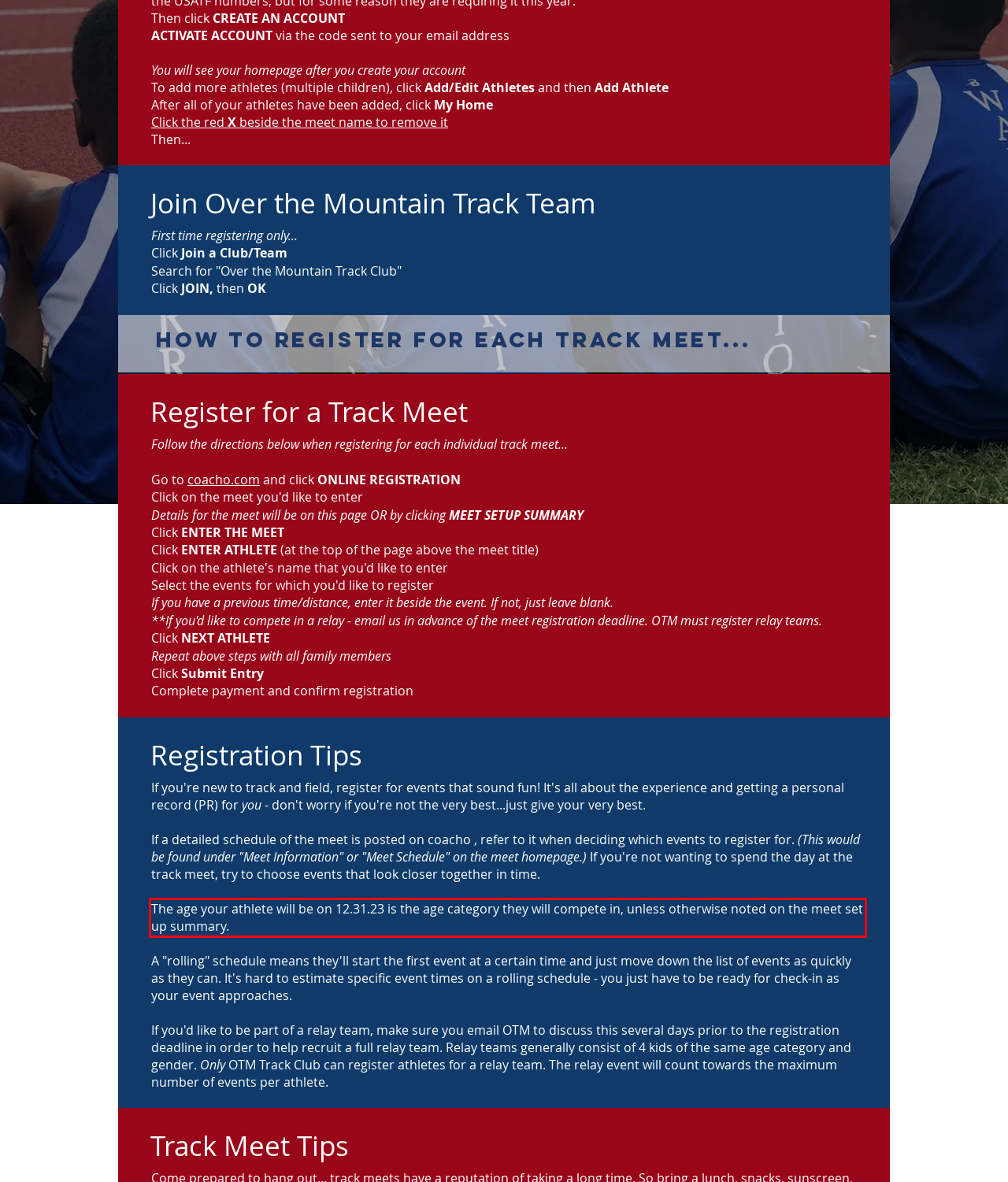Identify the text within the red bounding box on the webpage screenshot and generate the extracted text content.

The age your athlete will be on 12.31.23 is the age category they will compete in, unless otherwise noted on the meet set up summary.